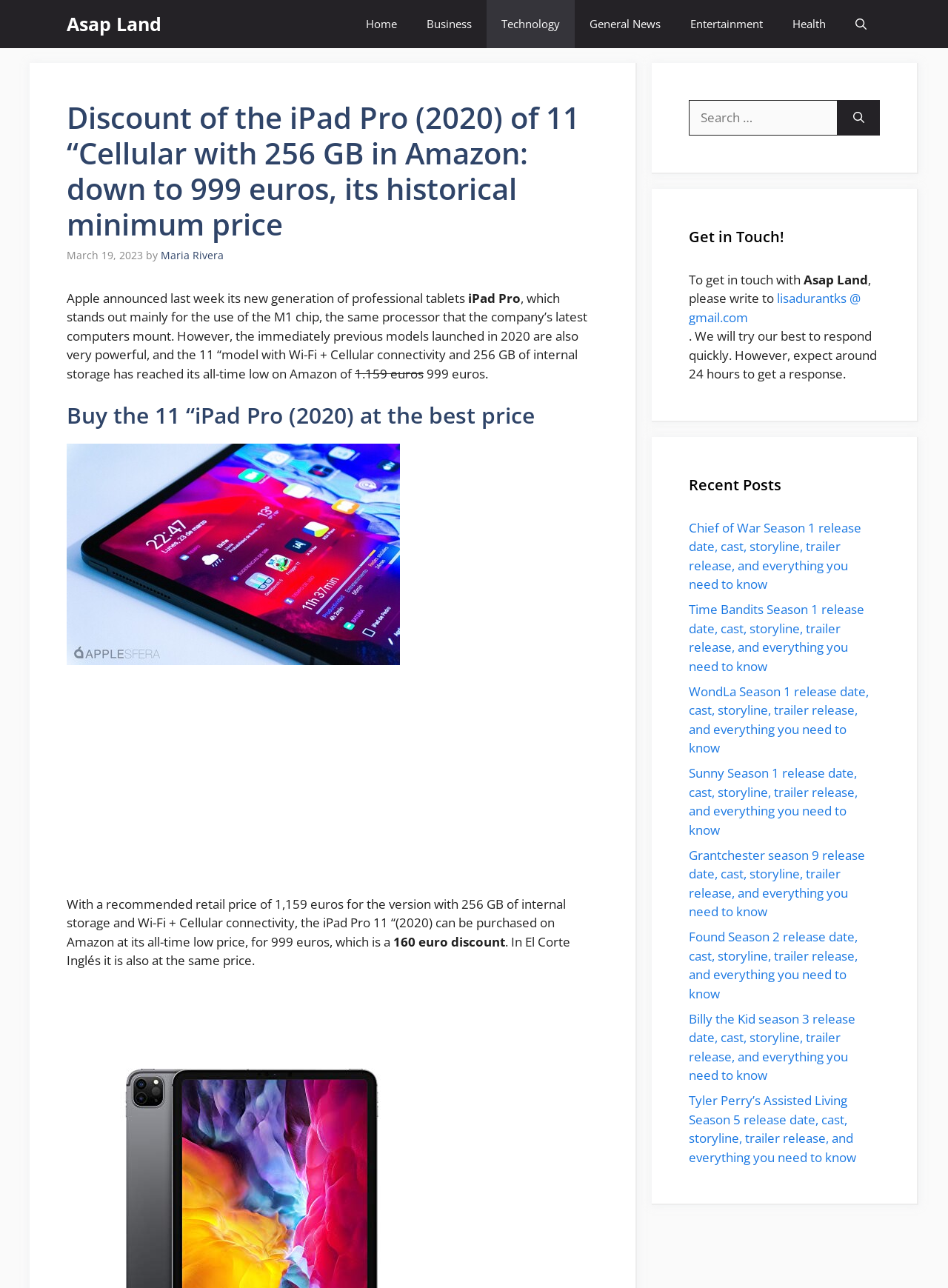What is the name of the website?
Please utilize the information in the image to give a detailed response to the question.

The answer can be found in the navigation menu, where it states 'Asap Land'.